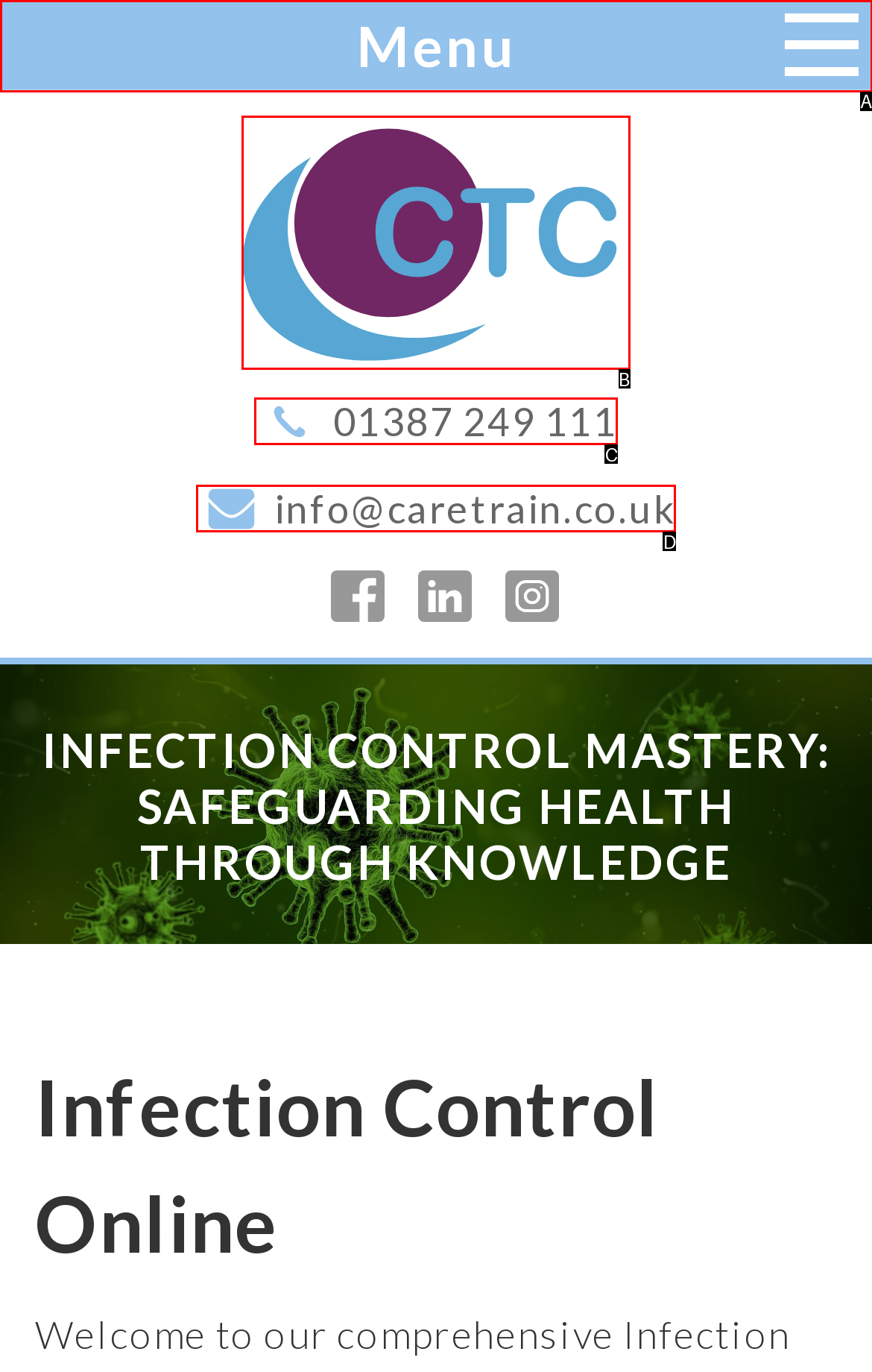Find the UI element described as: Care Training Consortium
Reply with the letter of the appropriate option.

B